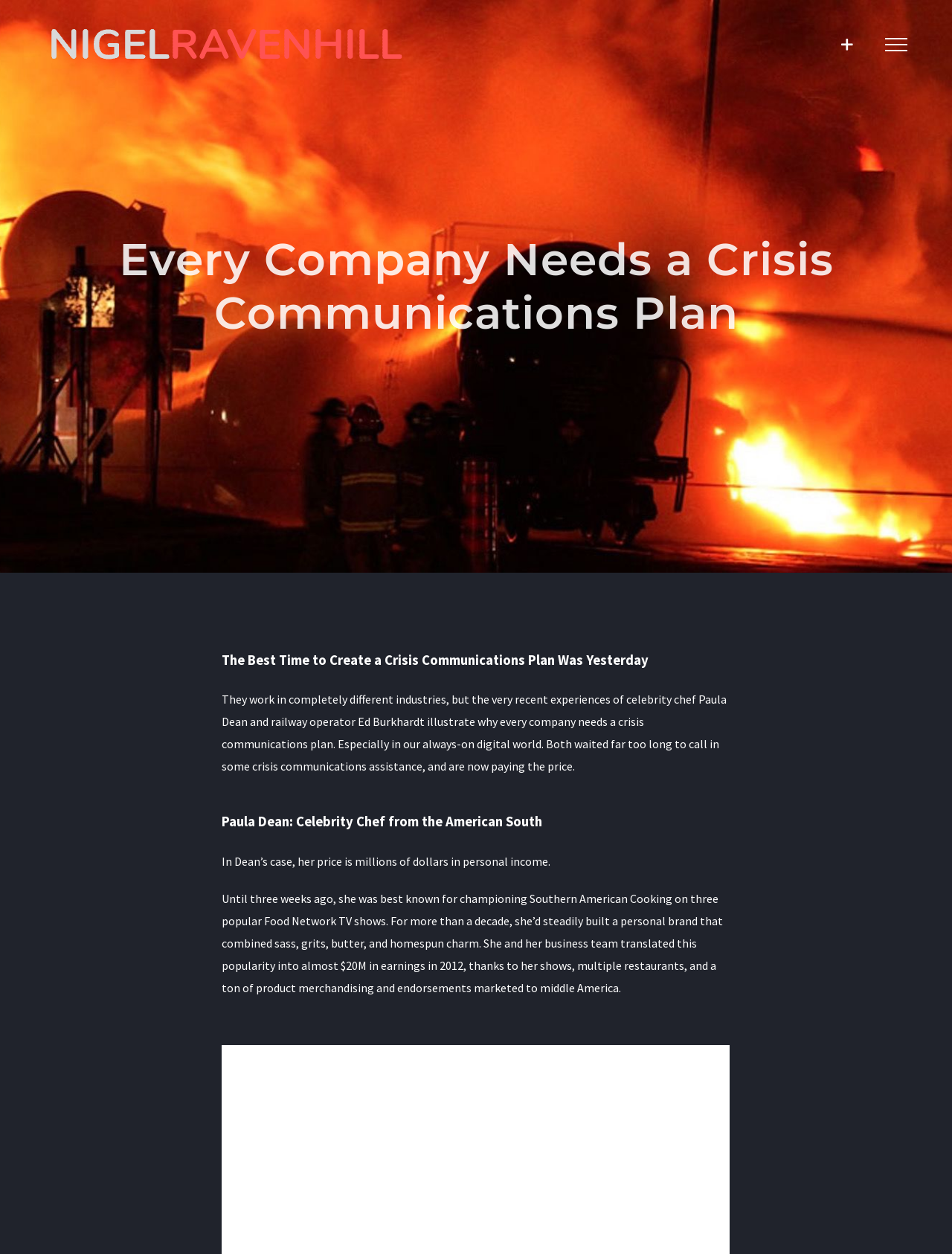From the given element description: "aria-label="Toggle Menu"", find the bounding box for the UI element. Provide the coordinates as four float numbers between 0 and 1, in the order [left, top, right, bottom].

[0.916, 0.03, 0.966, 0.041]